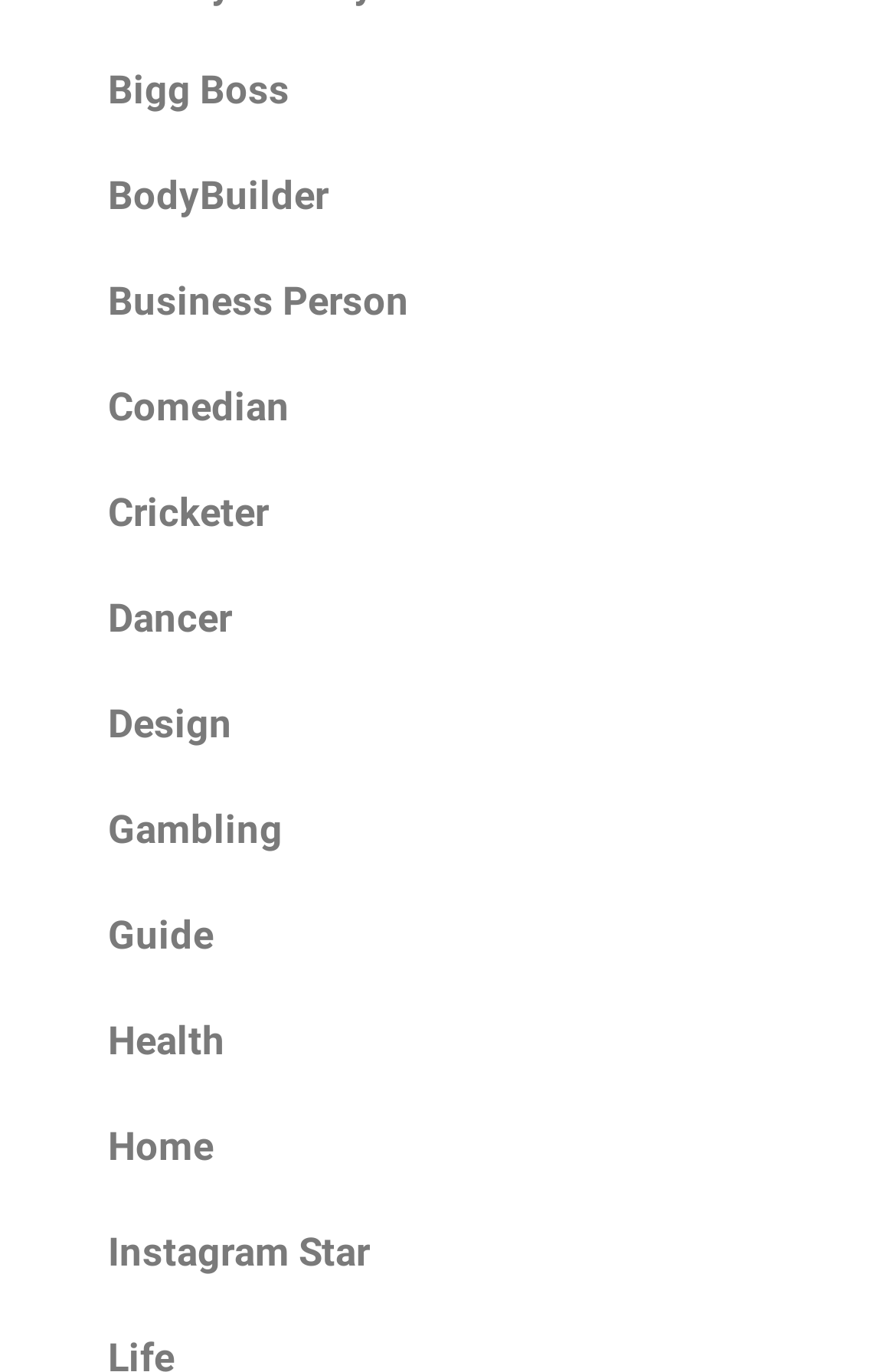Using the provided description: "BodyBuilder", find the bounding box coordinates of the corresponding UI element. The output should be four float numbers between 0 and 1, in the format [left, top, right, bottom].

[0.069, 0.103, 0.931, 0.18]